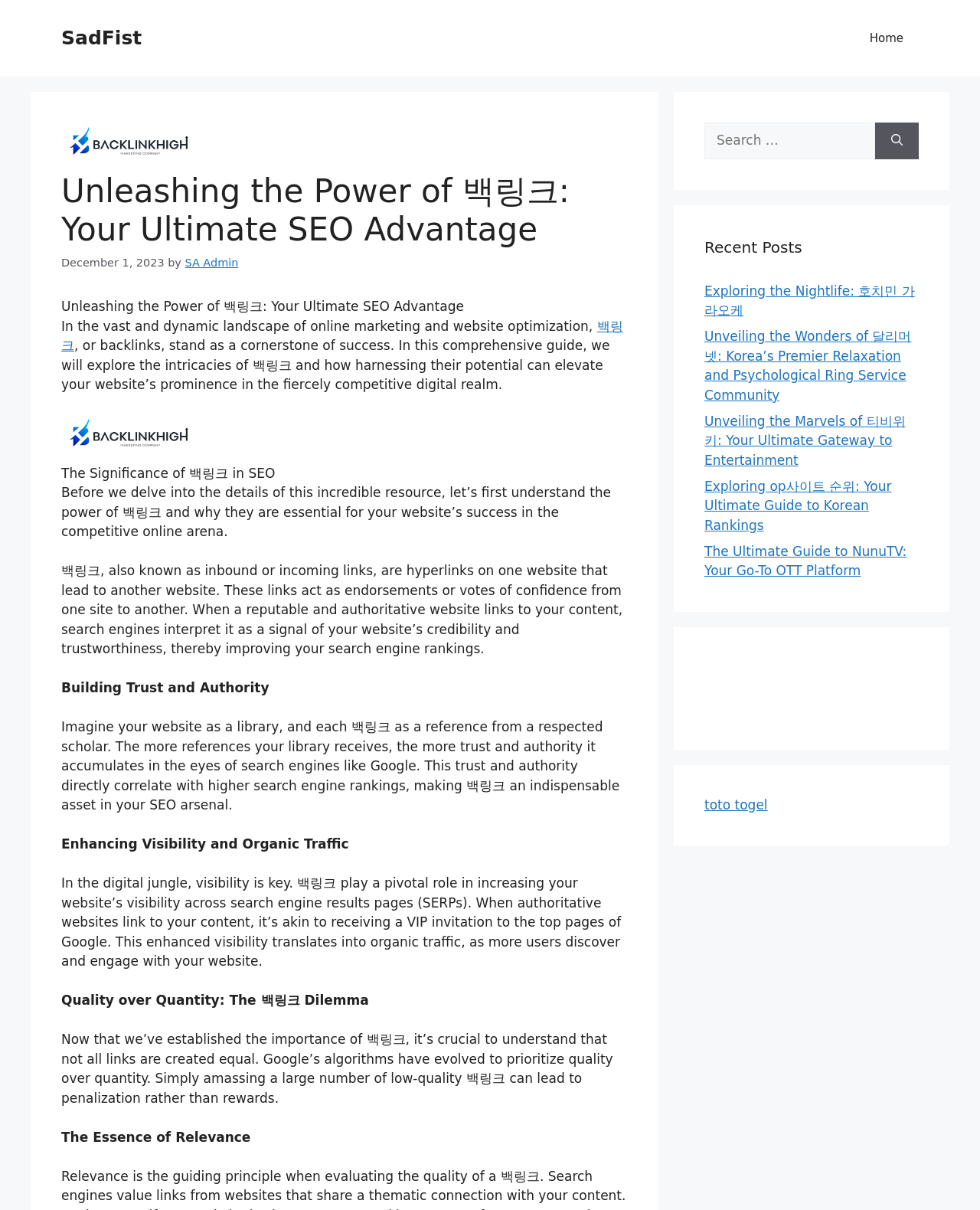What is the purpose of 백링크? Refer to the image and provide a one-word or short phrase answer.

Improve search engine rankings